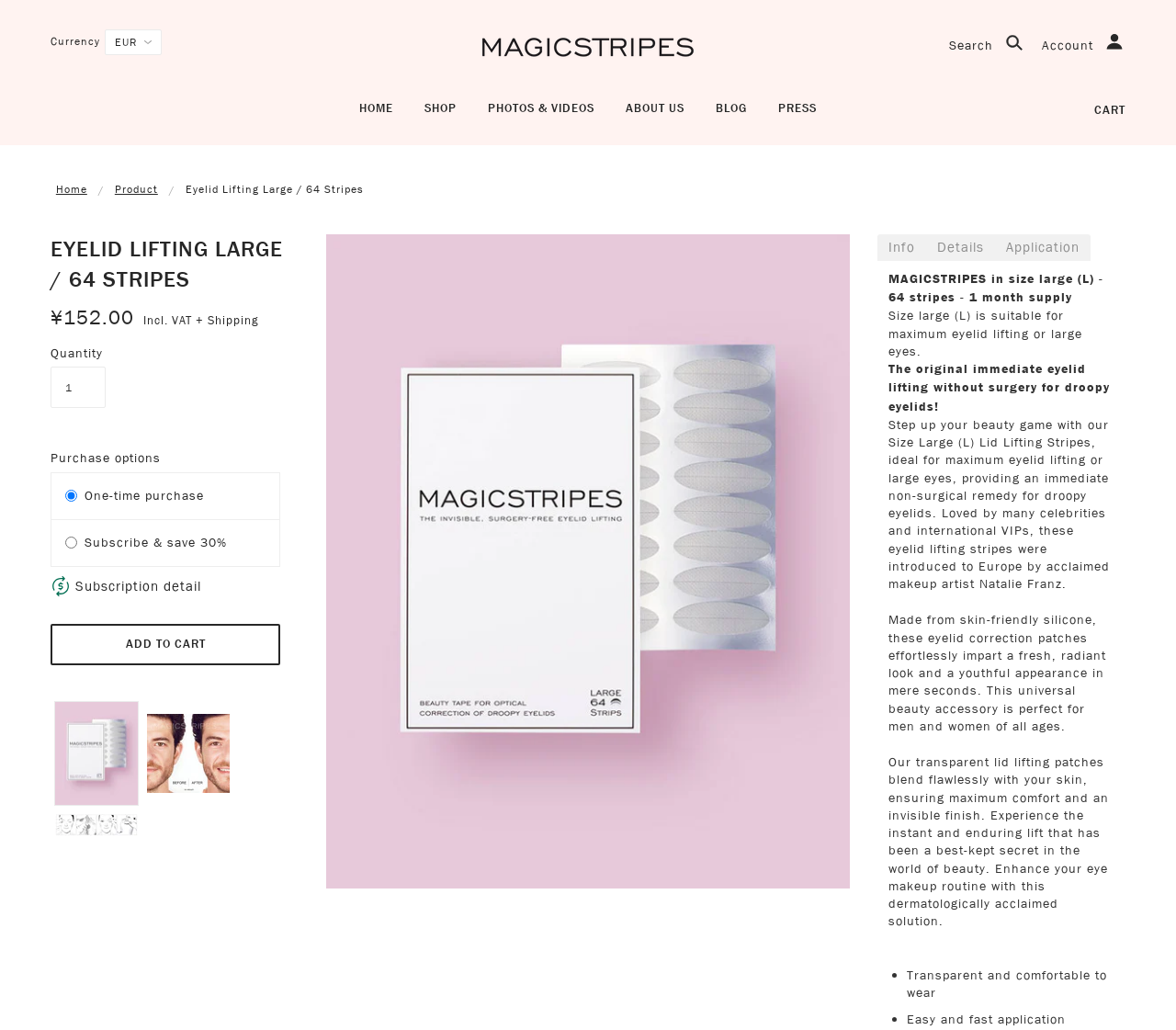Answer this question using a single word or a brief phrase:
How many stripes are included in the Eyelid Lifting Large?

64